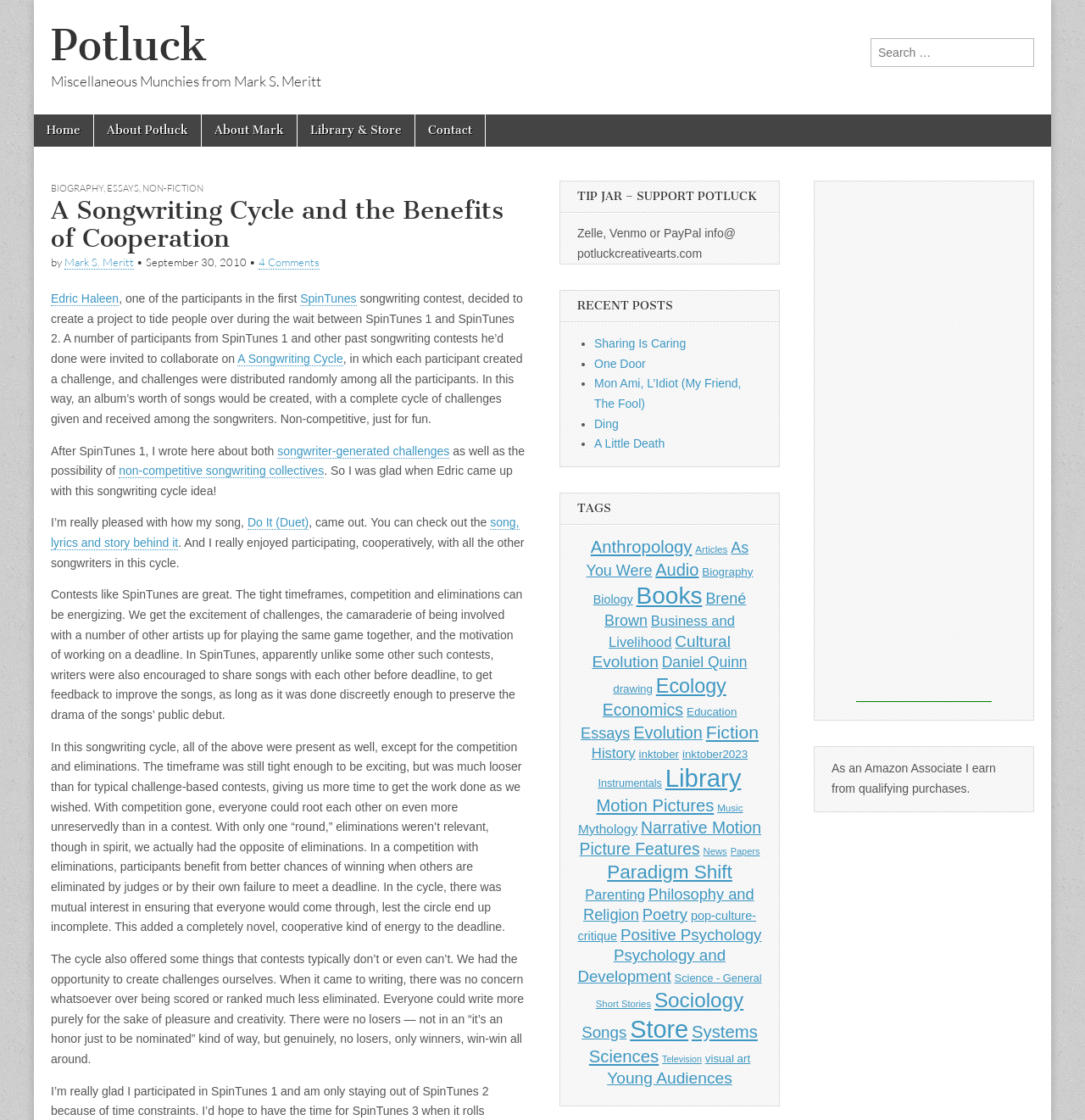What is the name of the project created by Edric Haleen?
Based on the screenshot, respond with a single word or phrase.

A Songwriting Cycle